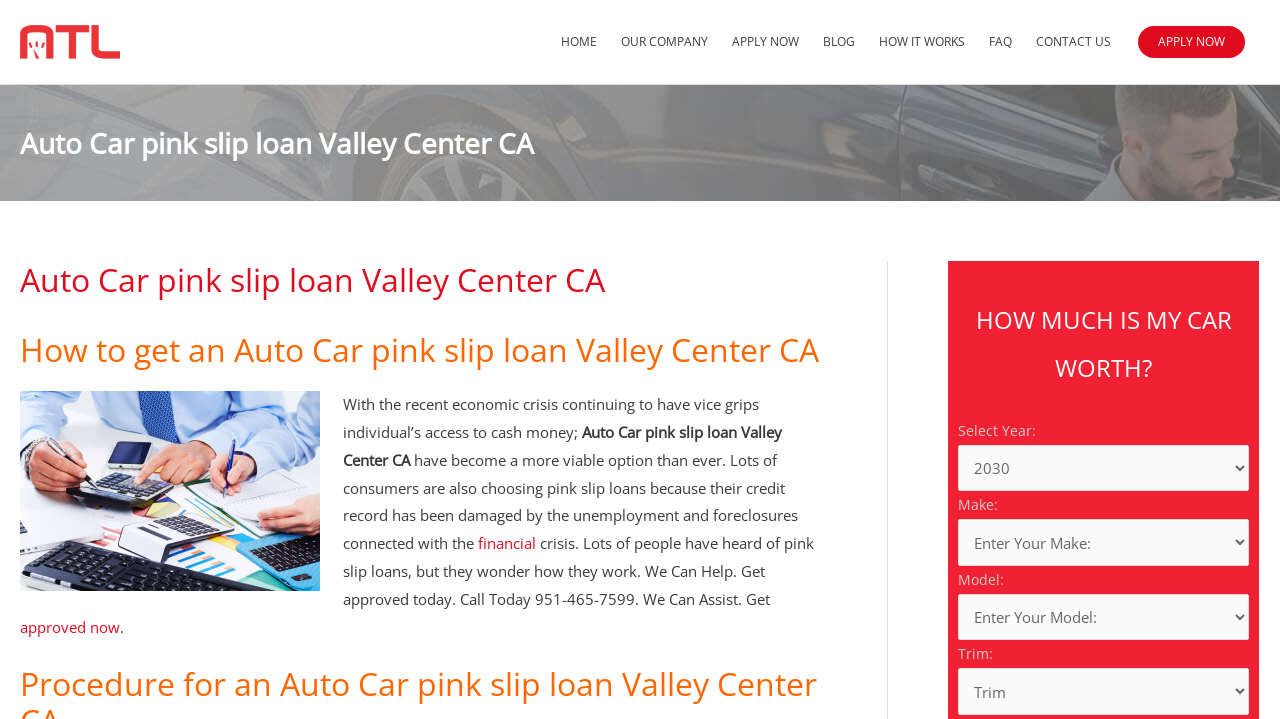Determine the coordinates of the bounding box for the clickable area needed to execute this instruction: "Click the 'HOME' link".

[0.429, 0.014, 0.476, 0.103]